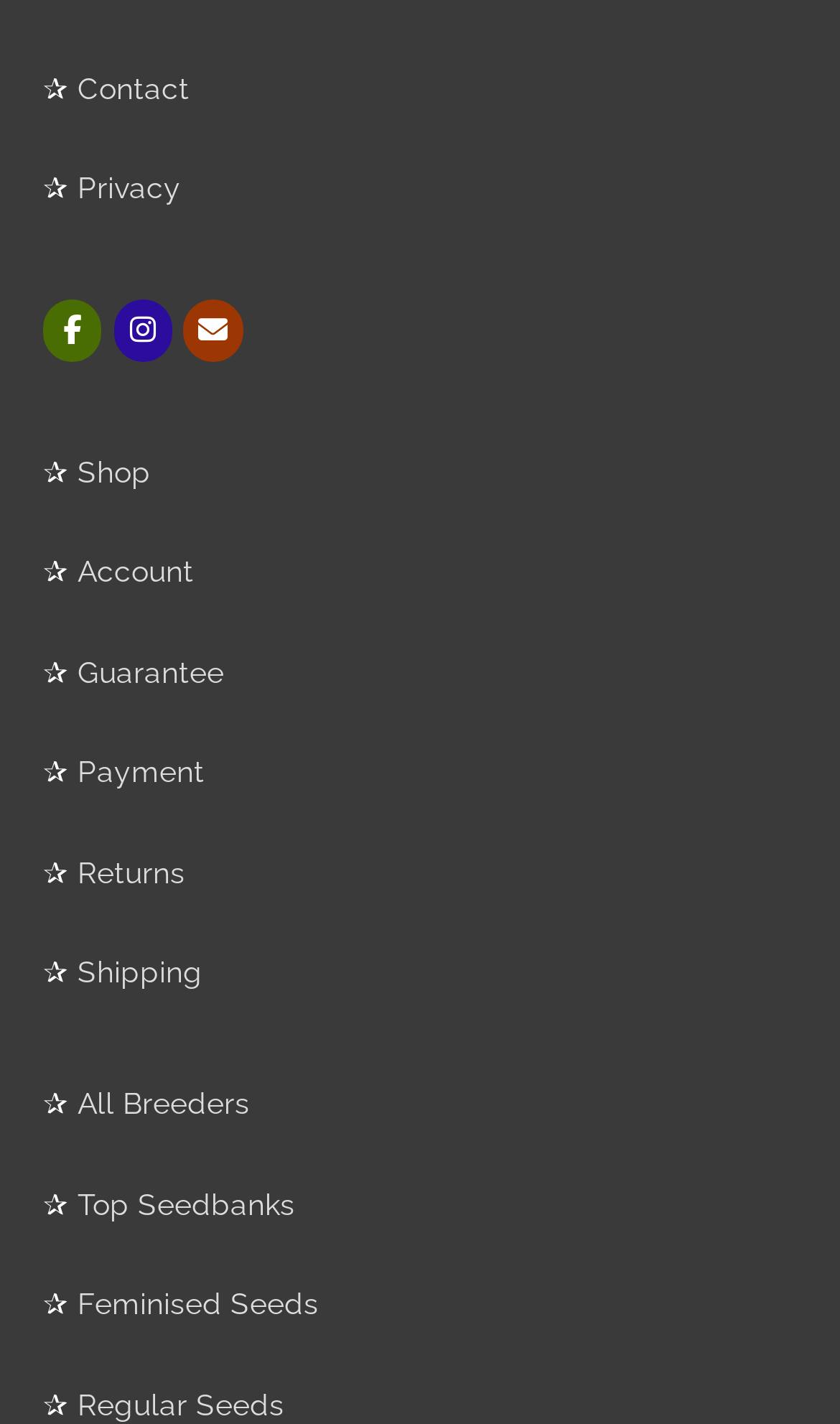What is the last link in the webpage?
Look at the image and respond with a one-word or short phrase answer.

Regular Seeds